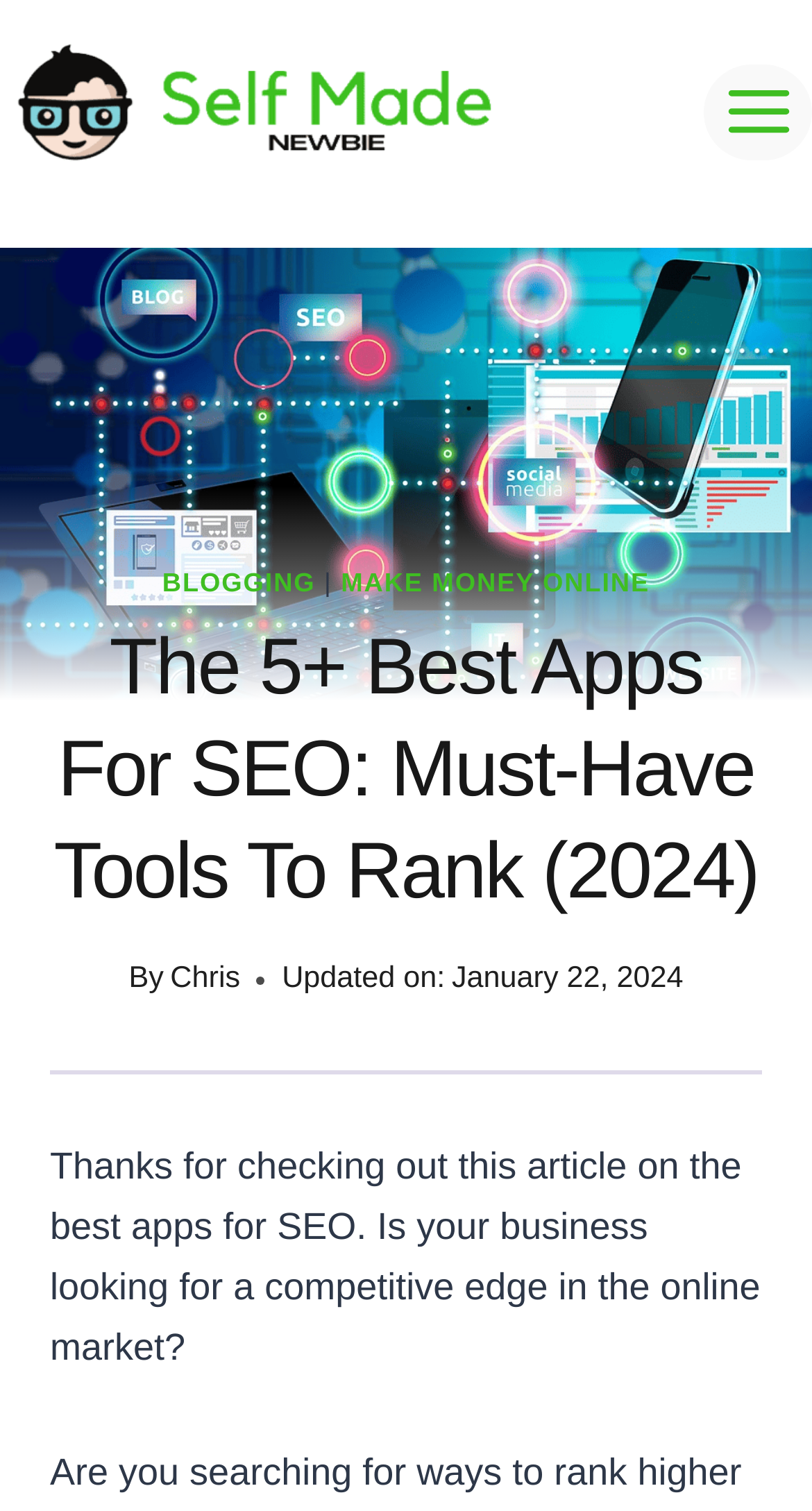Offer a comprehensive description of the webpage’s content and structure.

This webpage is about the best apps for SEO, with a focus on helping businesses gain a competitive edge in the online market. At the top left corner, there is a link to "SelfMadeNewbie – Software, AI, Business Tools & Home Office Reviews" accompanied by an image with the same name. On the top right corner, there is a button to open a menu.

Below the top section, there is a large image related to the best apps for SEO. Above this image, there is a header section with links to "BLOGGING" and "MAKE MONEY ONLINE" separated by a vertical line. The title of the article, "The 5+ Best Apps For SEO: Must-Have Tools To Rank (2024)", is displayed prominently in the center.

Under the title, there is information about the author, "Chris", and the date the article was updated, "January 22, 2024". Below this section, there is a paragraph of text that summarizes the article, stating that it is about finding the best apps for SEO to gain a competitive edge in the online market.